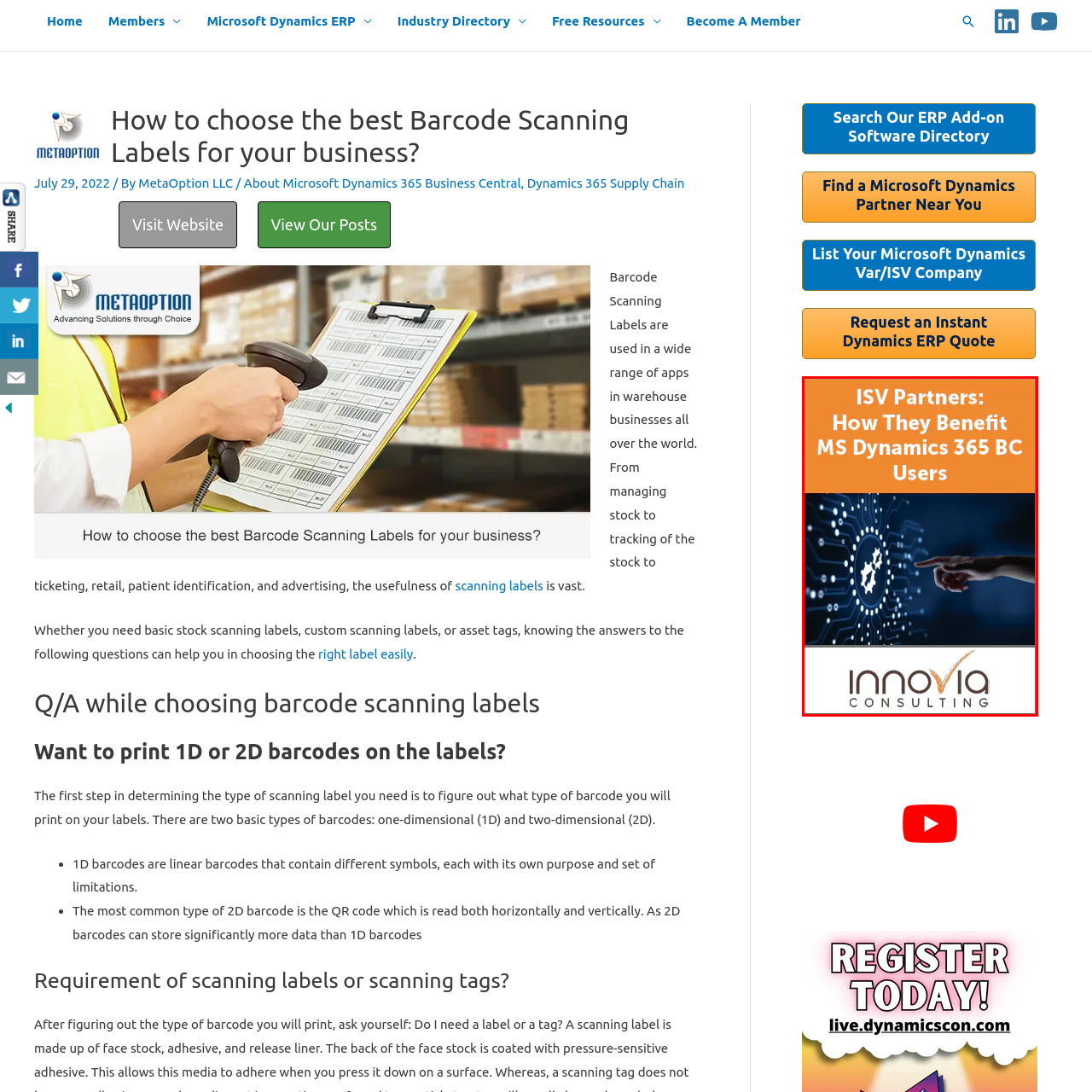Describe extensively the image that is contained within the red box.

The image features a striking visual representation related to ISV partners and their benefits for Microsoft Dynamics 365 Business Central users. Dominating the top section is an orange banner with bold white text that reads, "ISV Partners: How They Benefit MS Dynamics 365 BC Users." Below, a hand reaches towards a stylized graphic of interconnected nodes and a star shape, symbolizing technology and innovation. The design reflects a modern and professional aesthetic, aligning with the branding of Innovia Consulting, whose logo is prominently displayed at the bottom. This image encapsulates the theme of collaboration and technological advancement in the realm of business solutions.